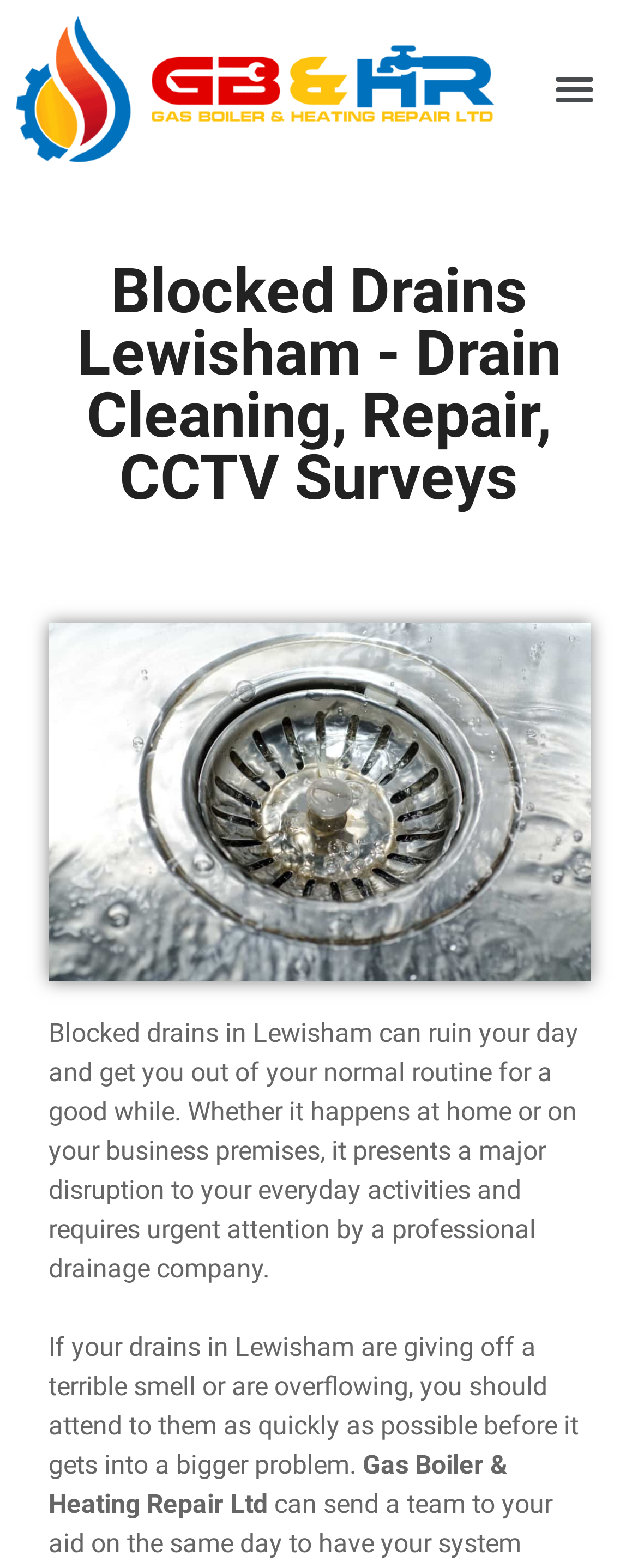Respond with a single word or phrase to the following question: What is the problem described on the page?

Blocked drains